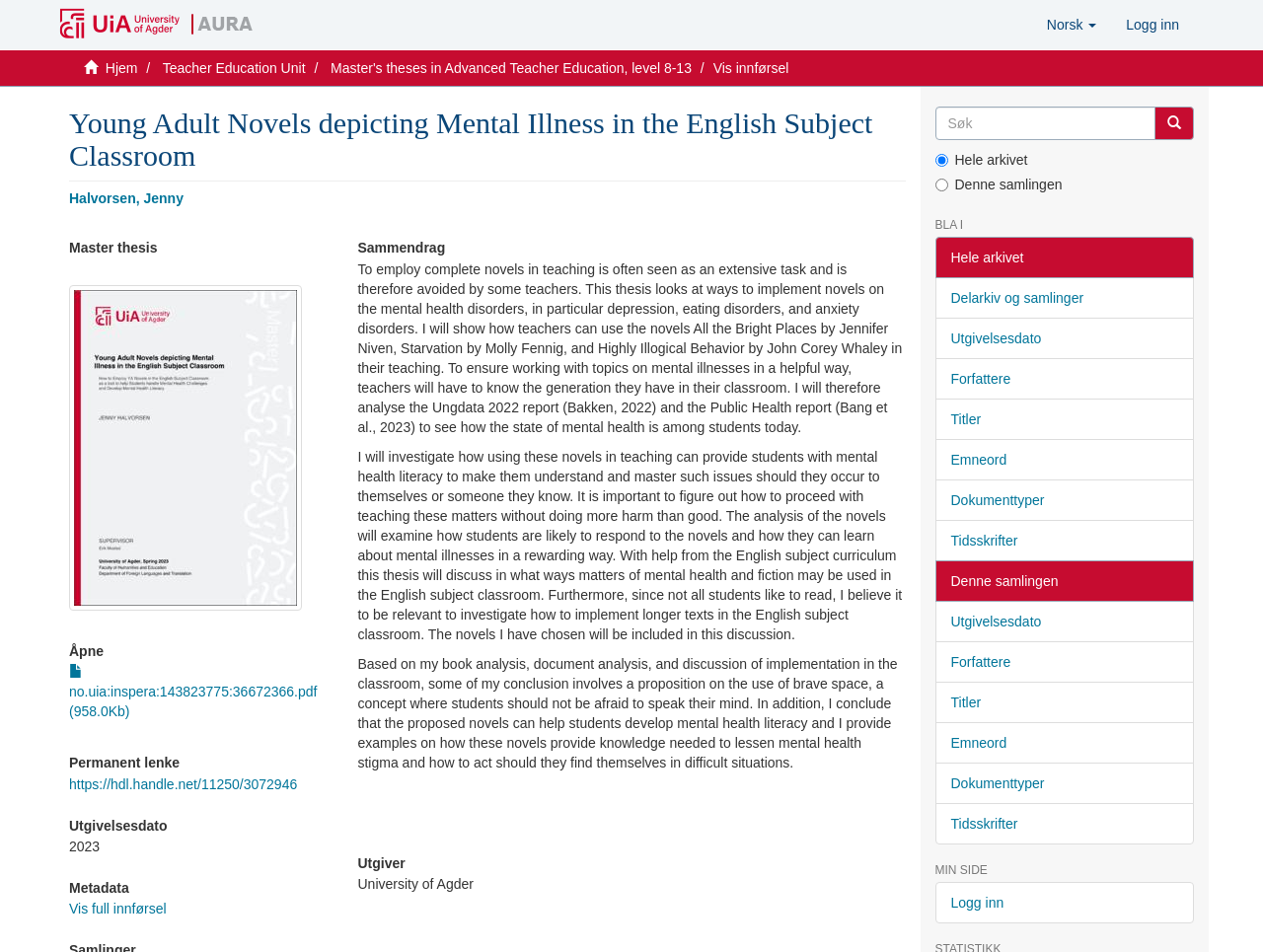Locate the bounding box coordinates of the element that should be clicked to fulfill the instruction: "Open the 'Halvorsen, Jenny' thesis".

[0.055, 0.2, 0.145, 0.217]